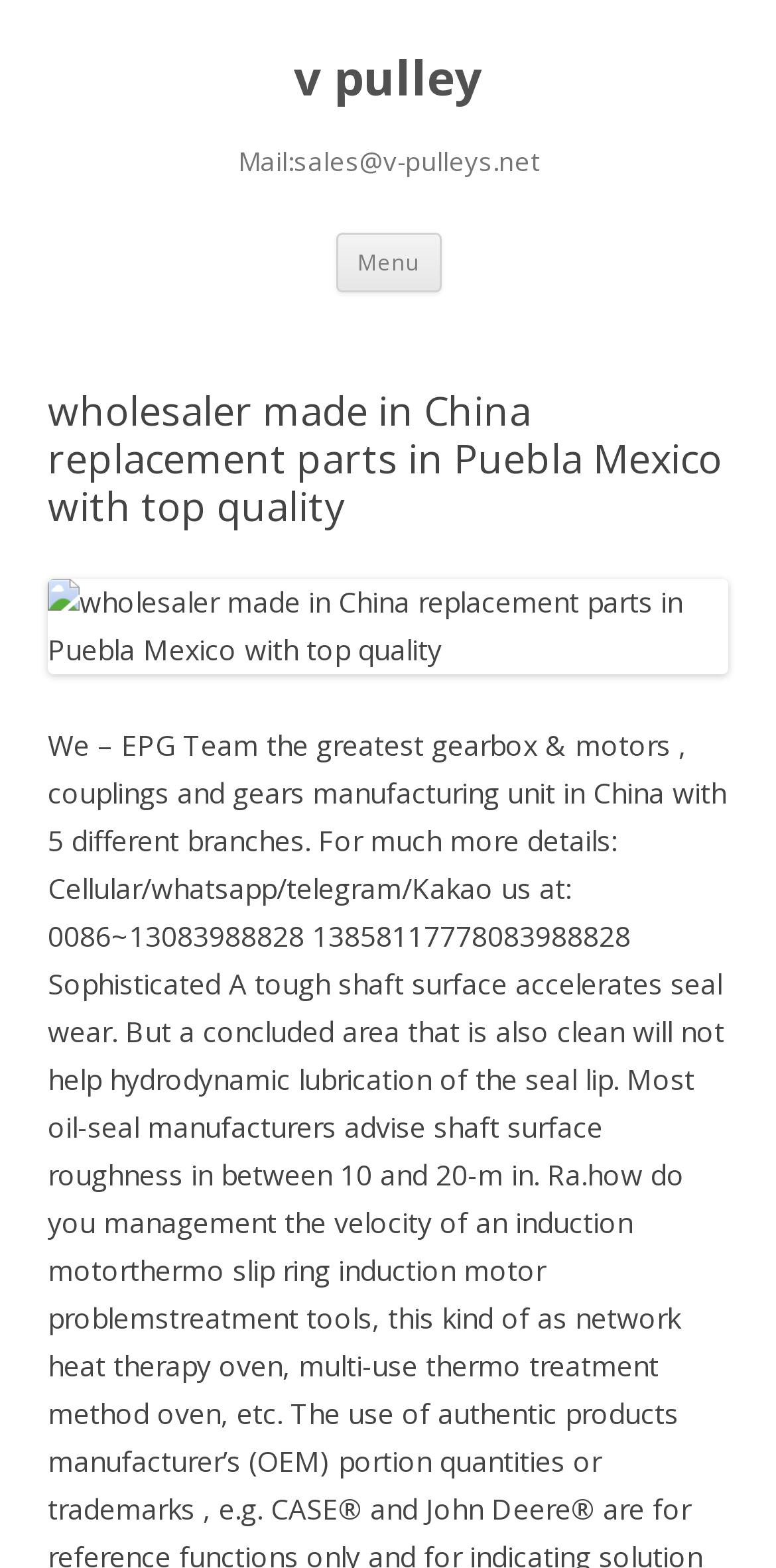Identify the bounding box for the UI element that is described as follows: "v pulley".

[0.378, 0.03, 0.622, 0.07]